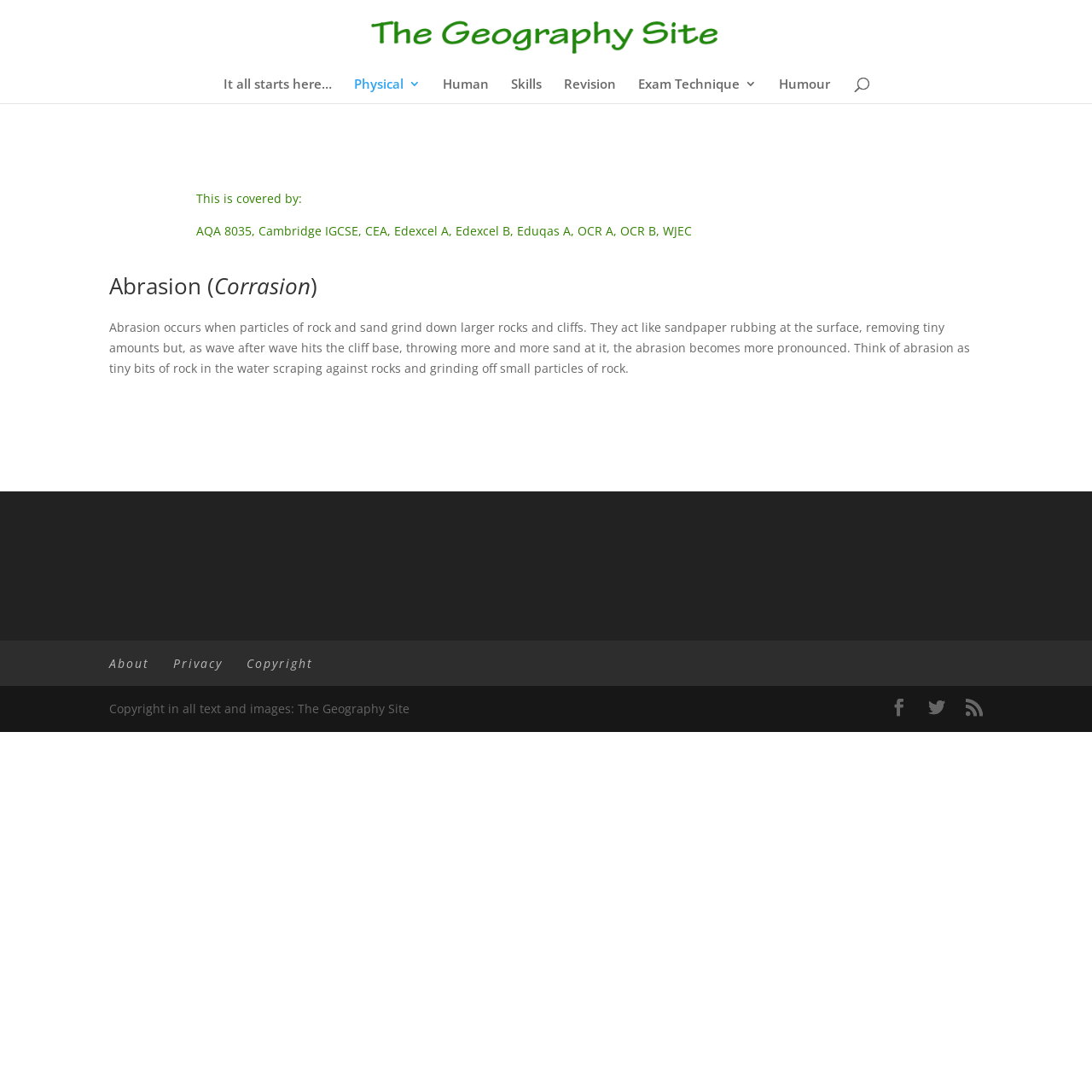Kindly provide the bounding box coordinates of the section you need to click on to fulfill the given instruction: "Visit the 'About' page".

[0.1, 0.6, 0.137, 0.614]